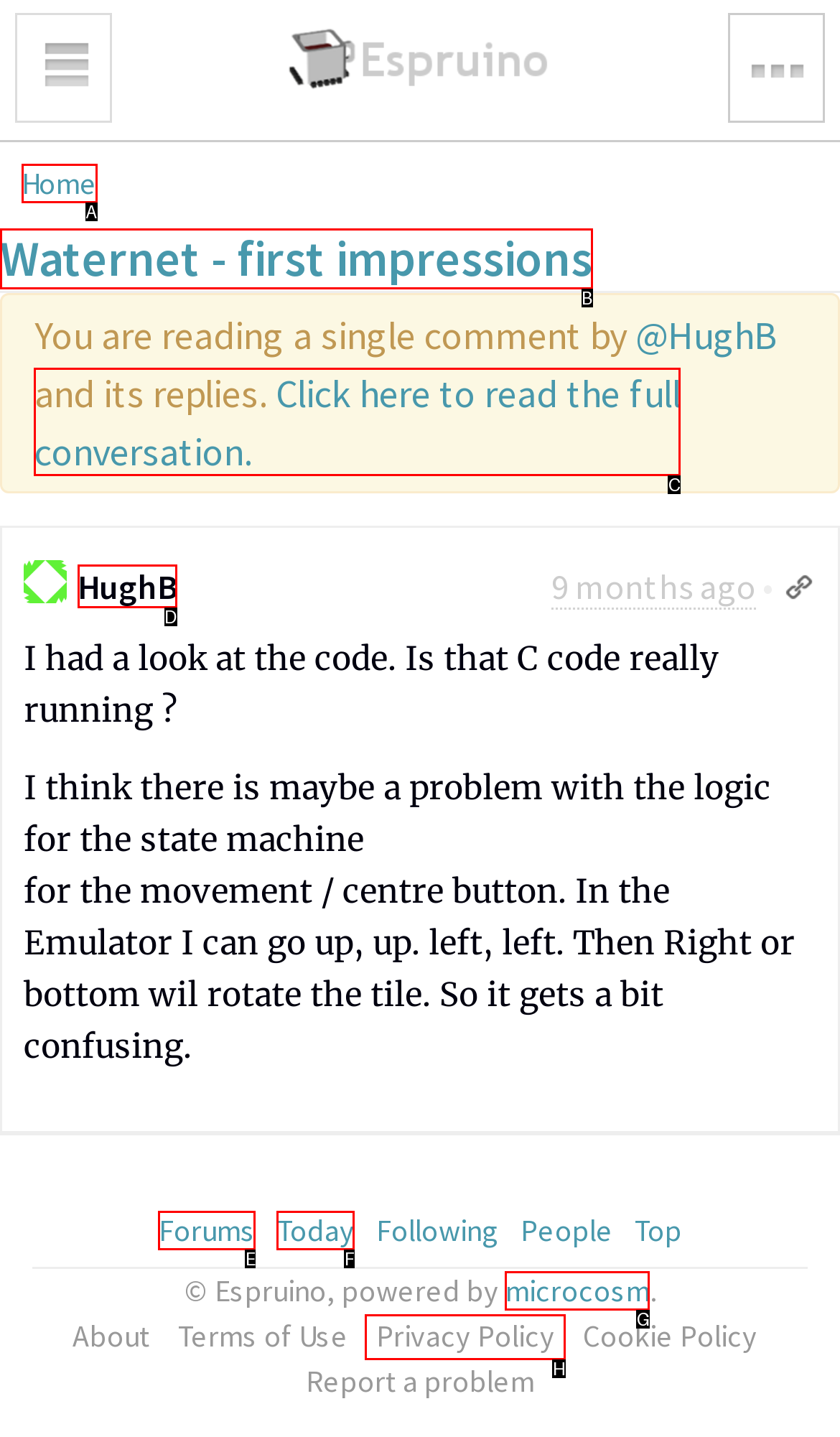Select the appropriate HTML element that needs to be clicked to finish the task: Read the full conversation
Reply with the letter of the chosen option.

C